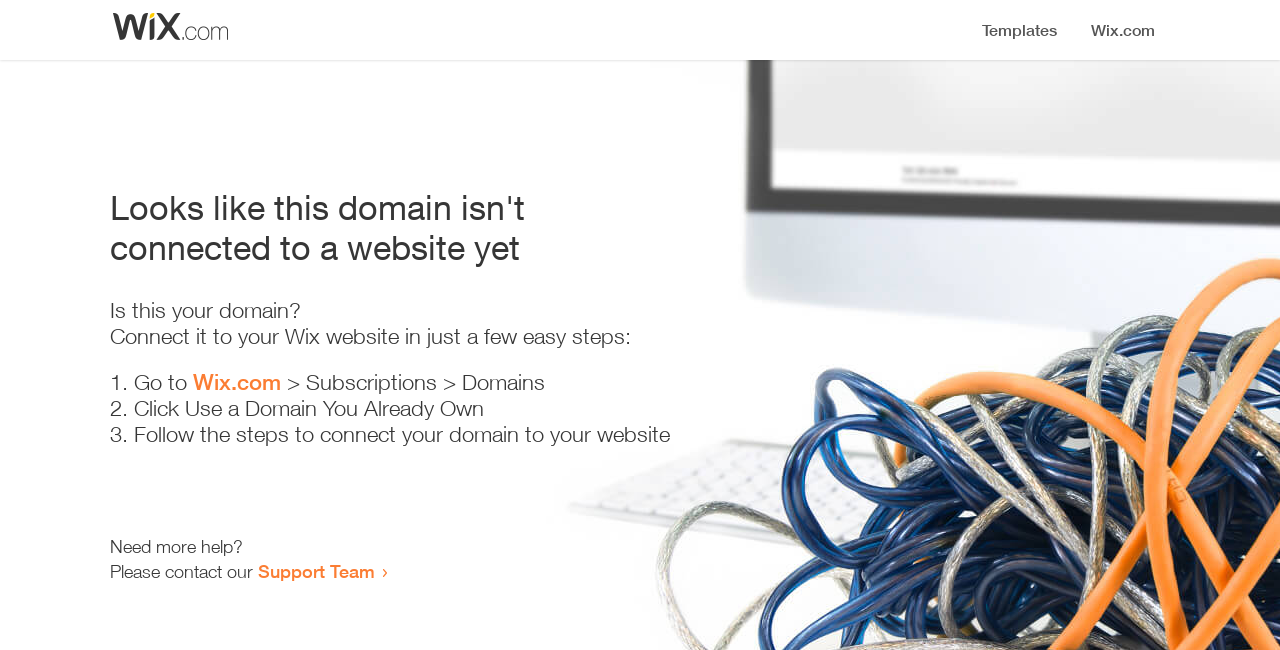Extract the main heading text from the webpage.

Looks like this domain isn't
connected to a website yet